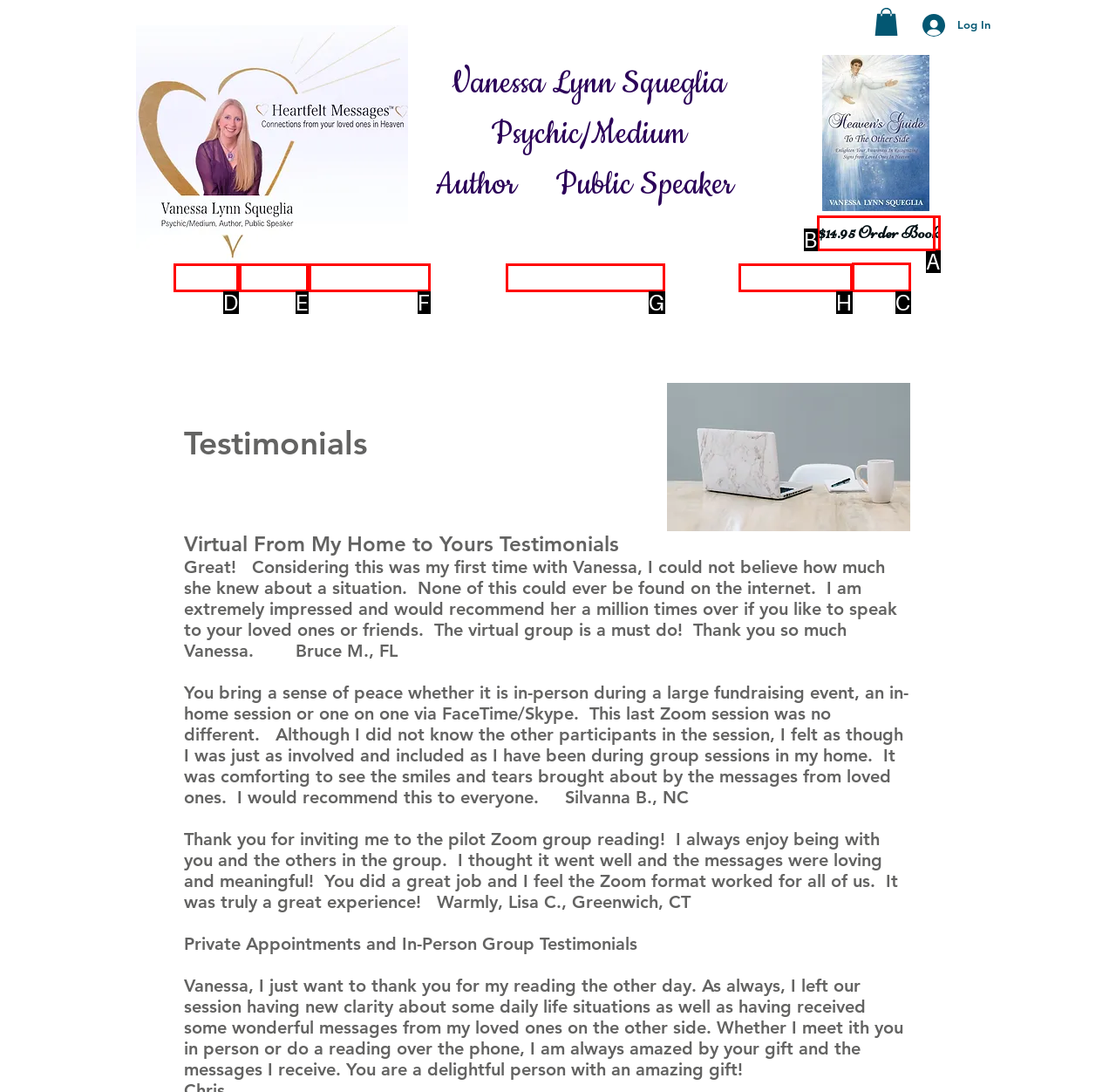Determine the letter of the UI element I should click on to complete the task: Click the More button from the provided choices in the screenshot.

C